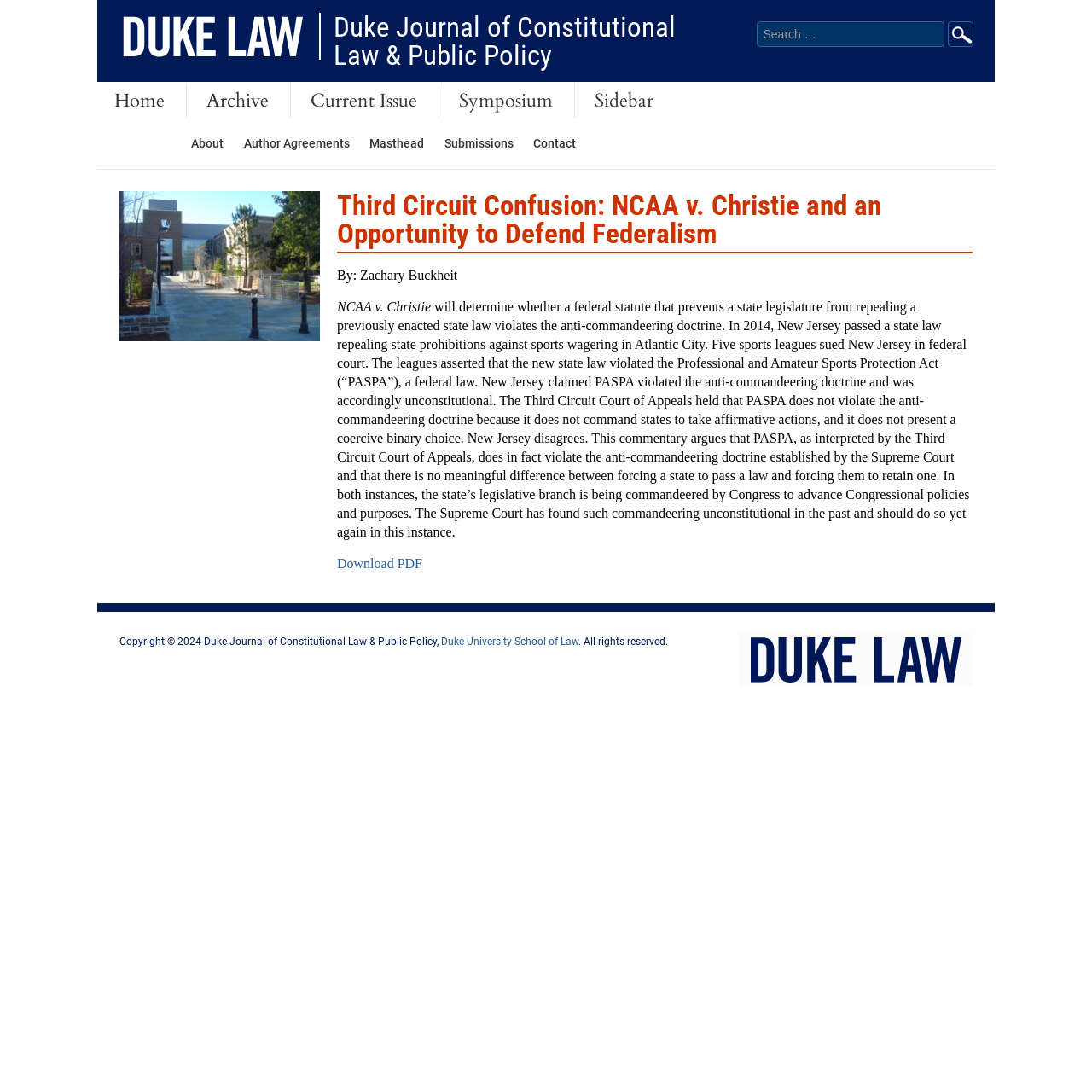Find the bounding box coordinates for the HTML element specified by: "Current Issue".

[0.266, 0.077, 0.402, 0.108]